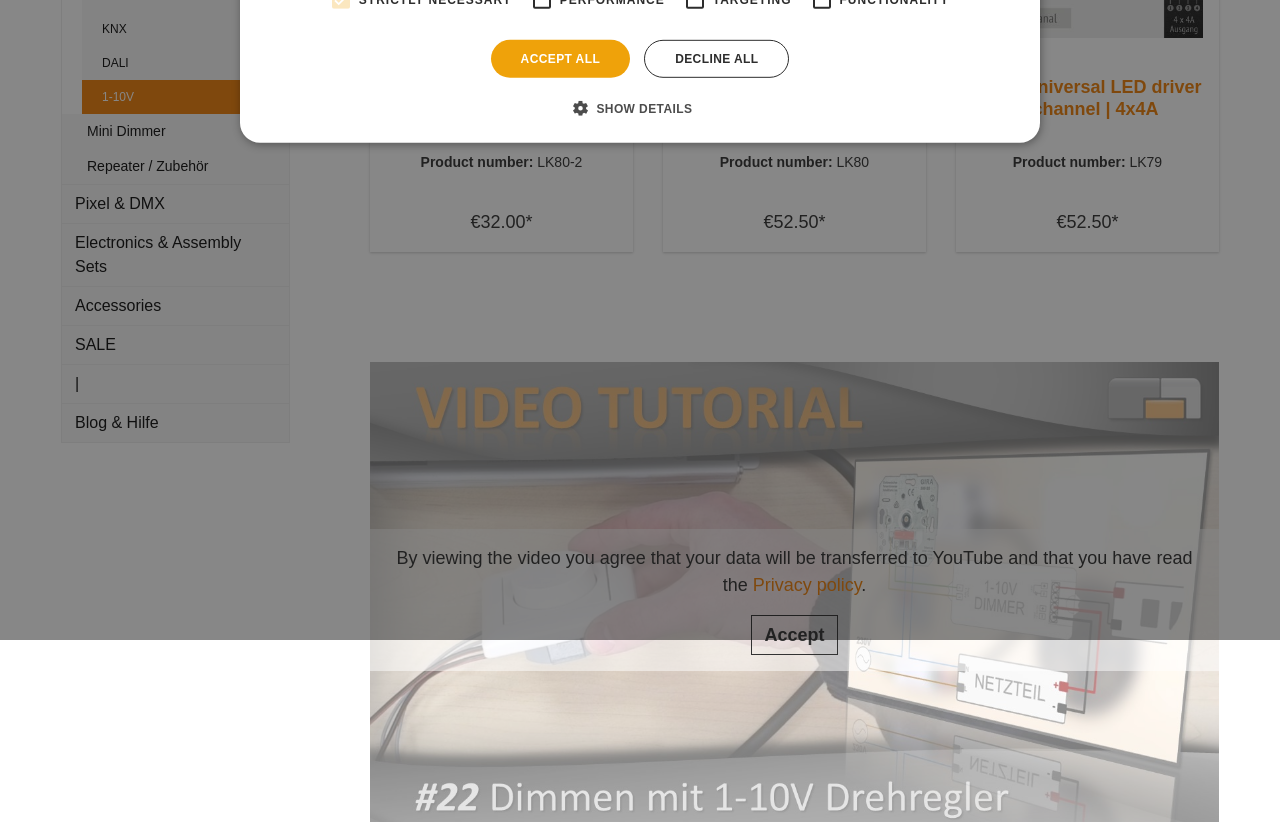Can you find the bounding box coordinates for the UI element given this description: "Electronics & Assembly Sets"? Provide the coordinates as four float numbers between 0 and 1: [left, top, right, bottom].

[0.048, 0.273, 0.226, 0.348]